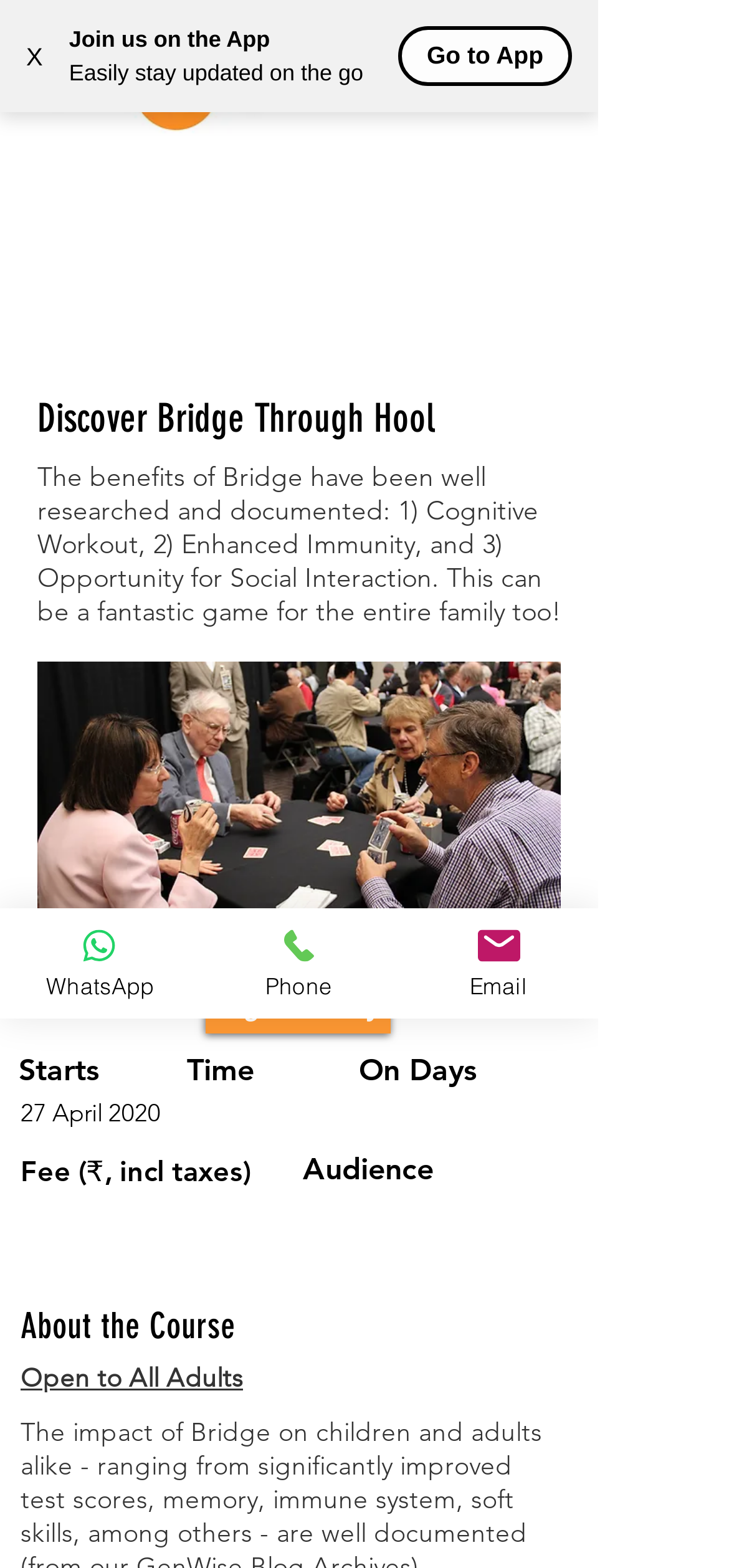Determine the bounding box coordinates for the UI element matching this description: "Book an online skin consultation".

None